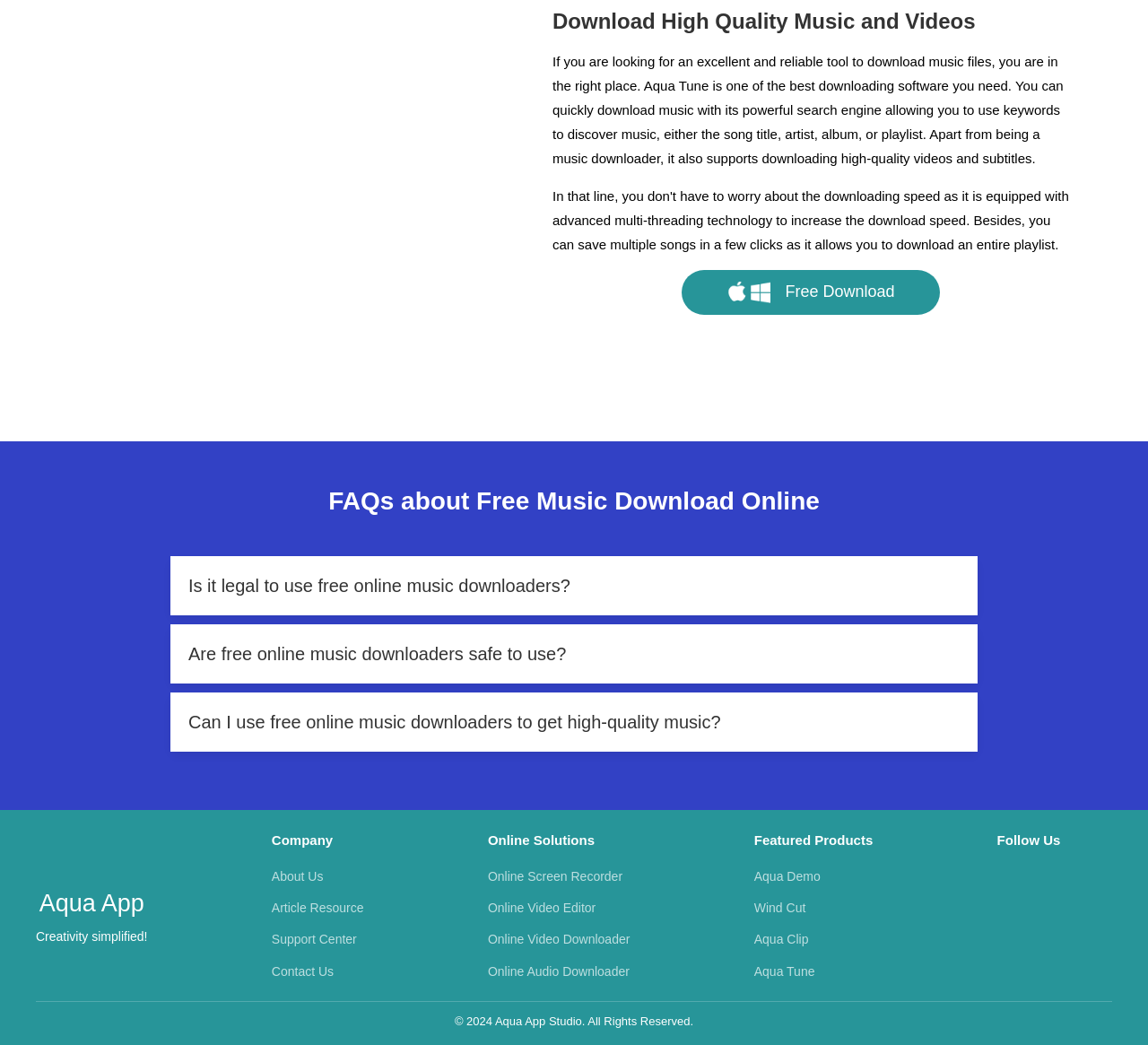Provide a brief response to the question below using one word or phrase:
What is the main purpose of Aqua Tune?

Download music and videos